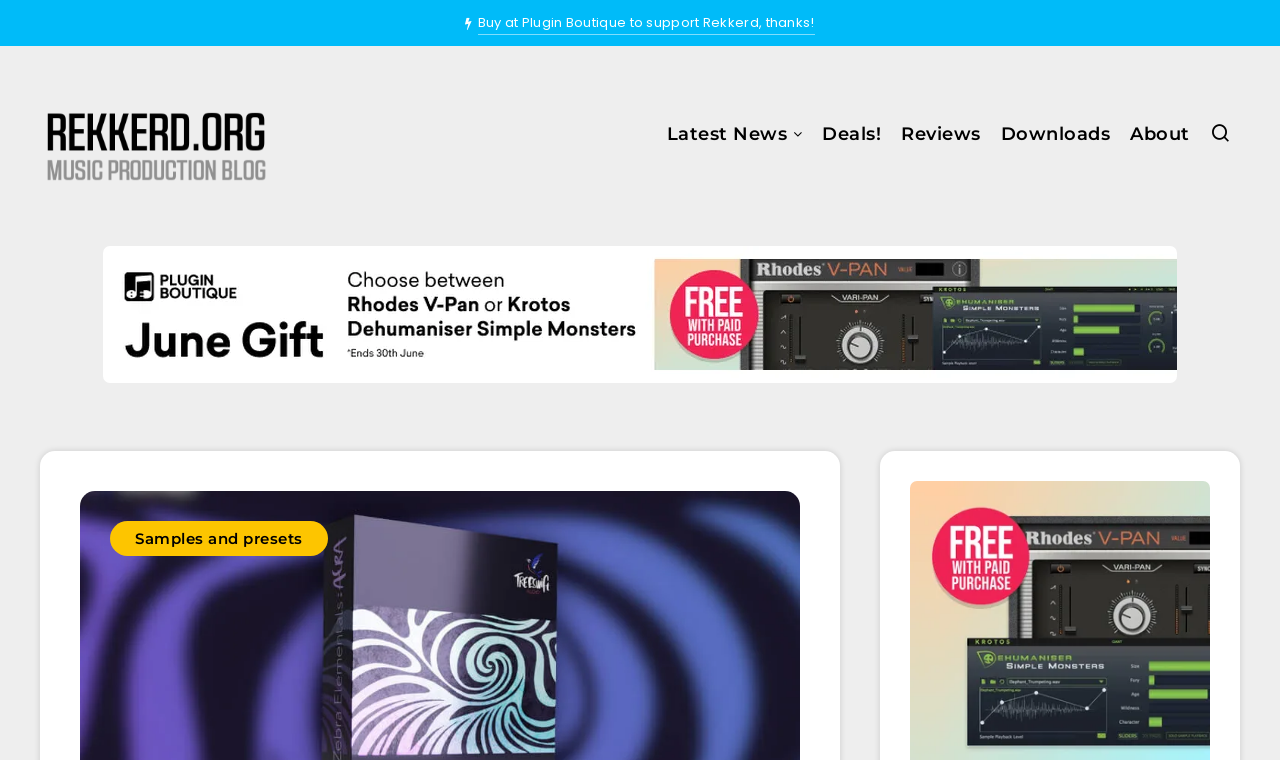Show the bounding box coordinates for the element that needs to be clicked to execute the following instruction: "Browse samples and presets at Plugin Boutique". Provide the coordinates in the form of four float numbers between 0 and 1, i.e., [left, top, right, bottom].

[0.086, 0.685, 0.256, 0.731]